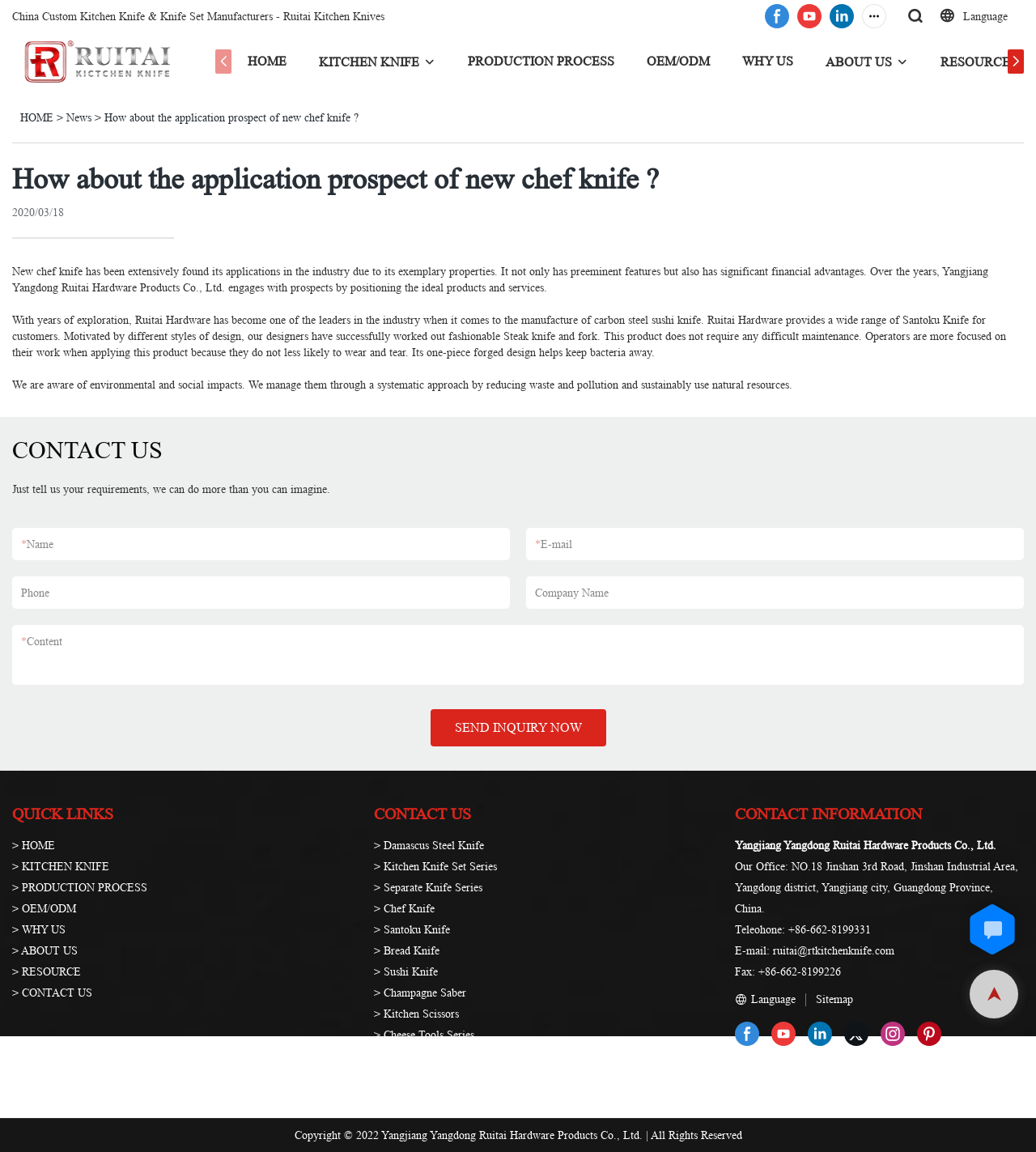Show me the bounding box coordinates of the clickable region to achieve the task as per the instruction: "Click on the 'SEND INQUIRY NOW' button".

[0.415, 0.616, 0.585, 0.648]